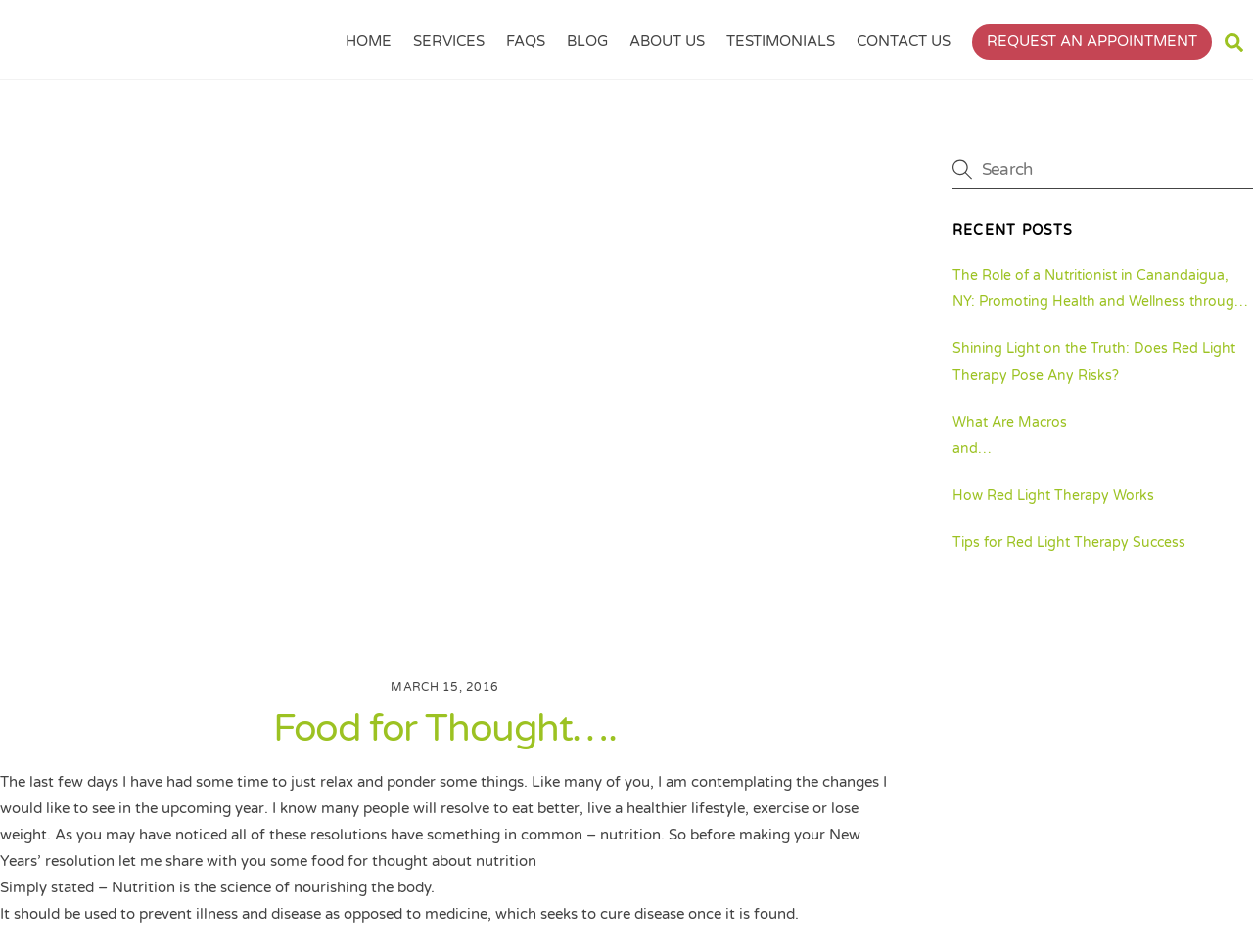What is the main title displayed on this webpage?

Food for Thought….